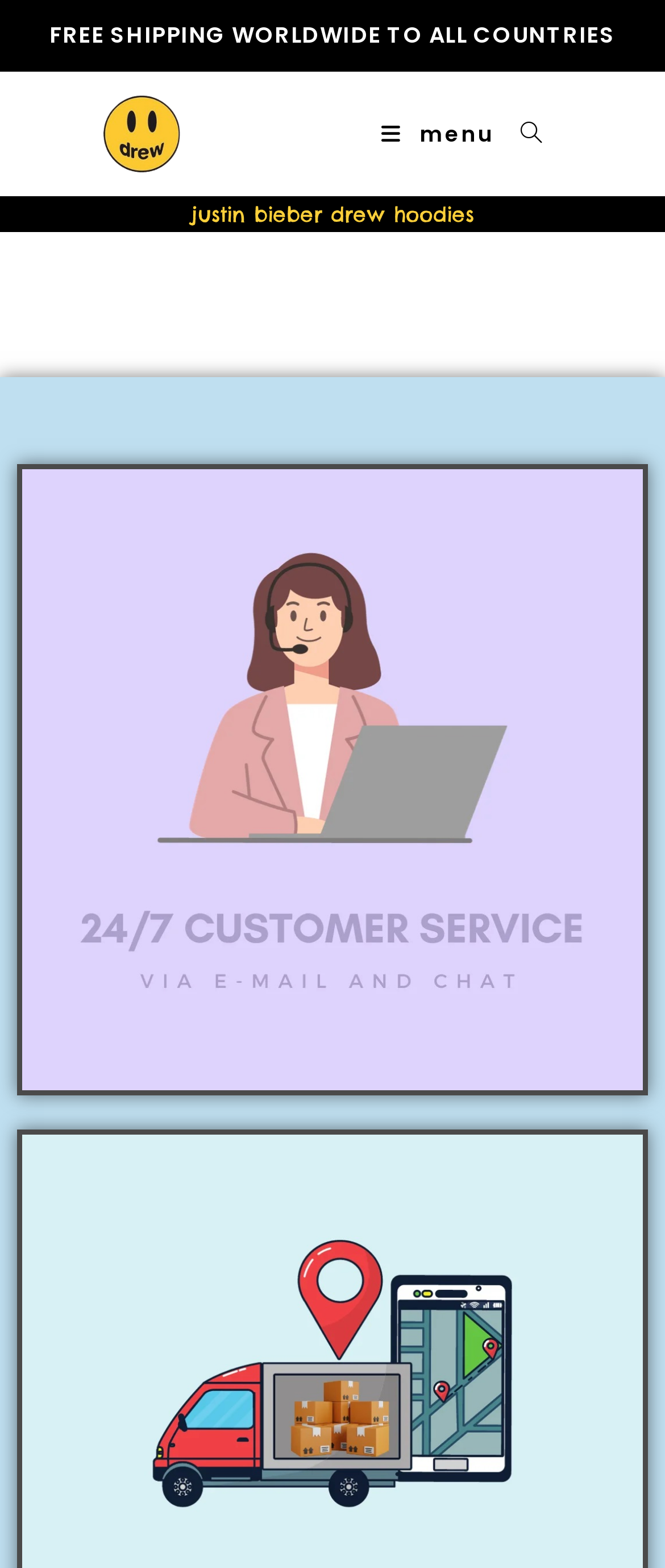Identify and extract the main heading from the webpage.

justin bieber drew hoodies